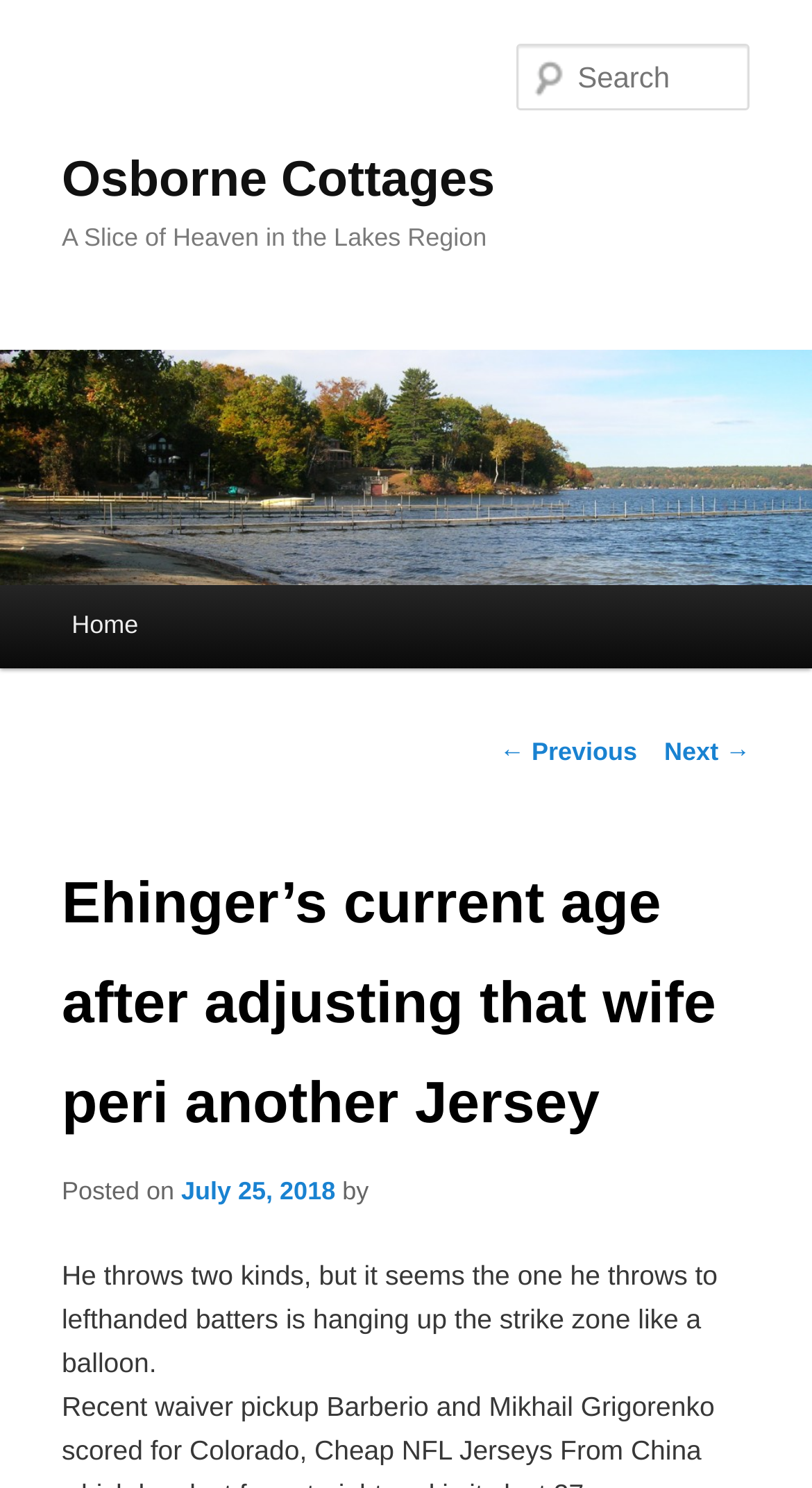For the given element description July 25, 2018, determine the bounding box coordinates of the UI element. The coordinates should follow the format (top-left x, top-left y, bottom-right x, bottom-right y) and be within the range of 0 to 1.

[0.223, 0.79, 0.413, 0.81]